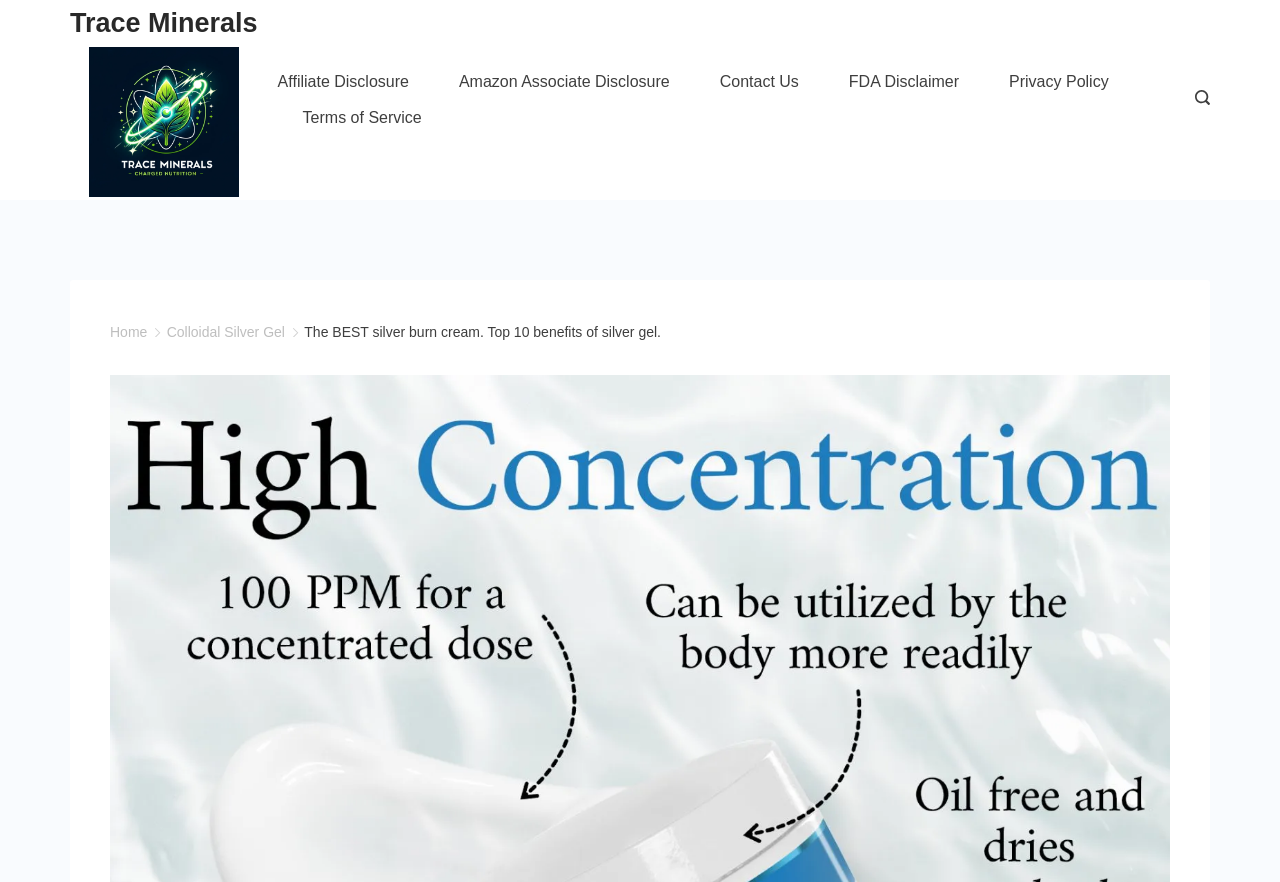Bounding box coordinates are specified in the format (top-left x, top-left y, bottom-right x, bottom-right y). All values are floating point numbers bounded between 0 and 1. Please provide the bounding box coordinate of the region this sentence describes: parent_node: Trace Minerals

[0.069, 0.054, 0.187, 0.227]